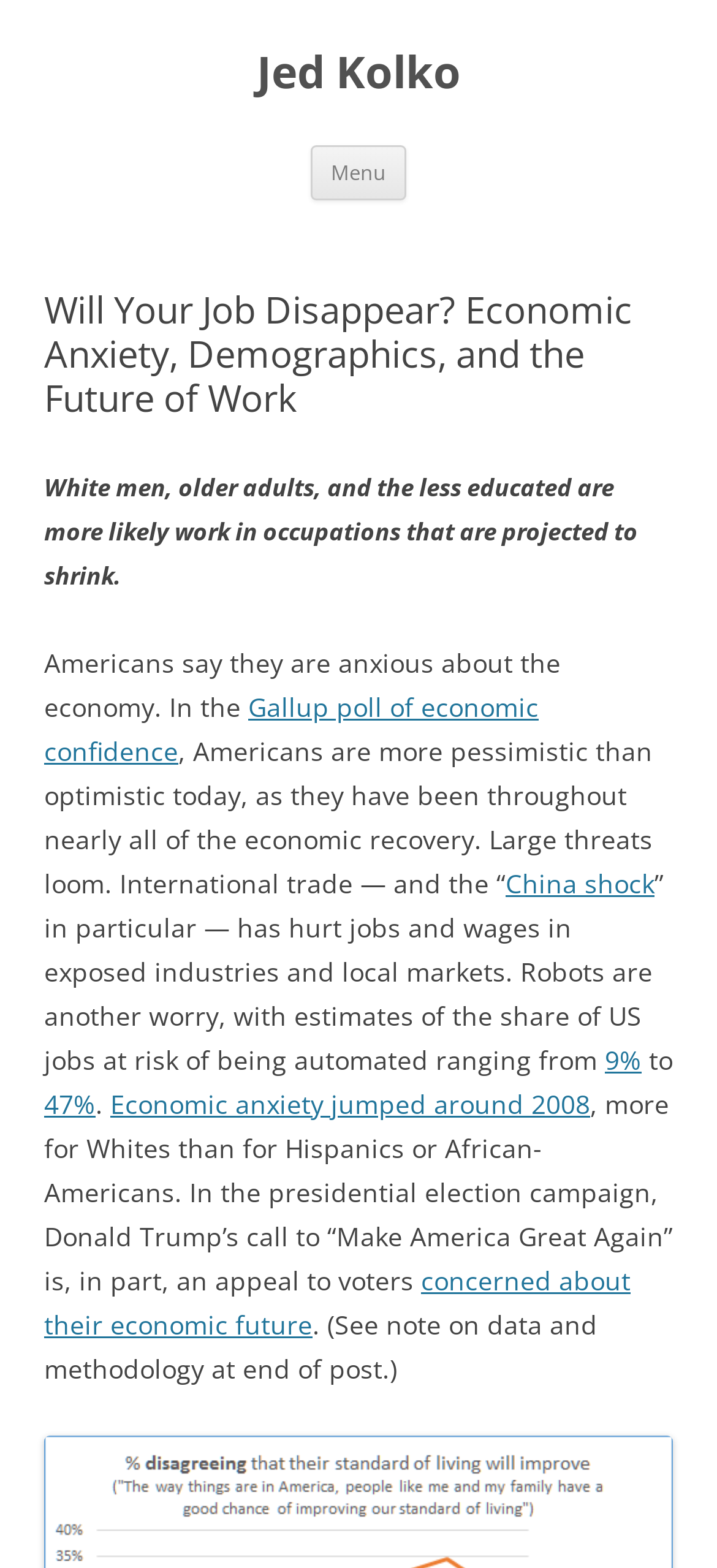What is the term used to describe the impact of international trade on jobs and wages?
Refer to the image and provide a thorough answer to the question.

The article mentions that international trade, specifically the 'China shock', has hurt jobs and wages in exposed industries and local markets, suggesting that it is a term used to describe the negative impact of international trade on the economy.